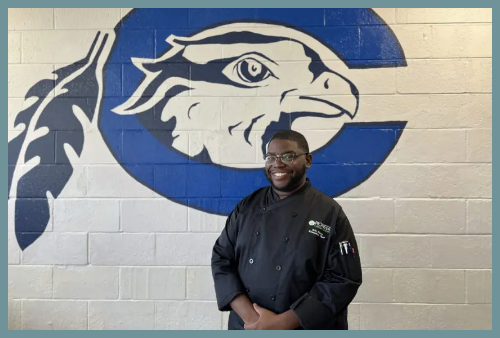Give a thorough and detailed caption for the image.

Eric Carey, smiling confidently in his chef's coat, stands in front of a striking mural featuring a hawk’s head, symbolizing Chowan University's spirit. The mural, painted in bold blue, provides a vivid backdrop, capturing the essence of the university. Previously announced as the new Executive Chef for Chowan University, Carey brings extensive culinary experience and local roots from Hertford County, North Carolina. His educational background includes a bachelor's degree in business management from Elizabeth City State University and advanced studies in Biblical Studies. This image highlights Carey's role in enhancing the university's dining experience, embodying the community's pride and commitment to excellence.